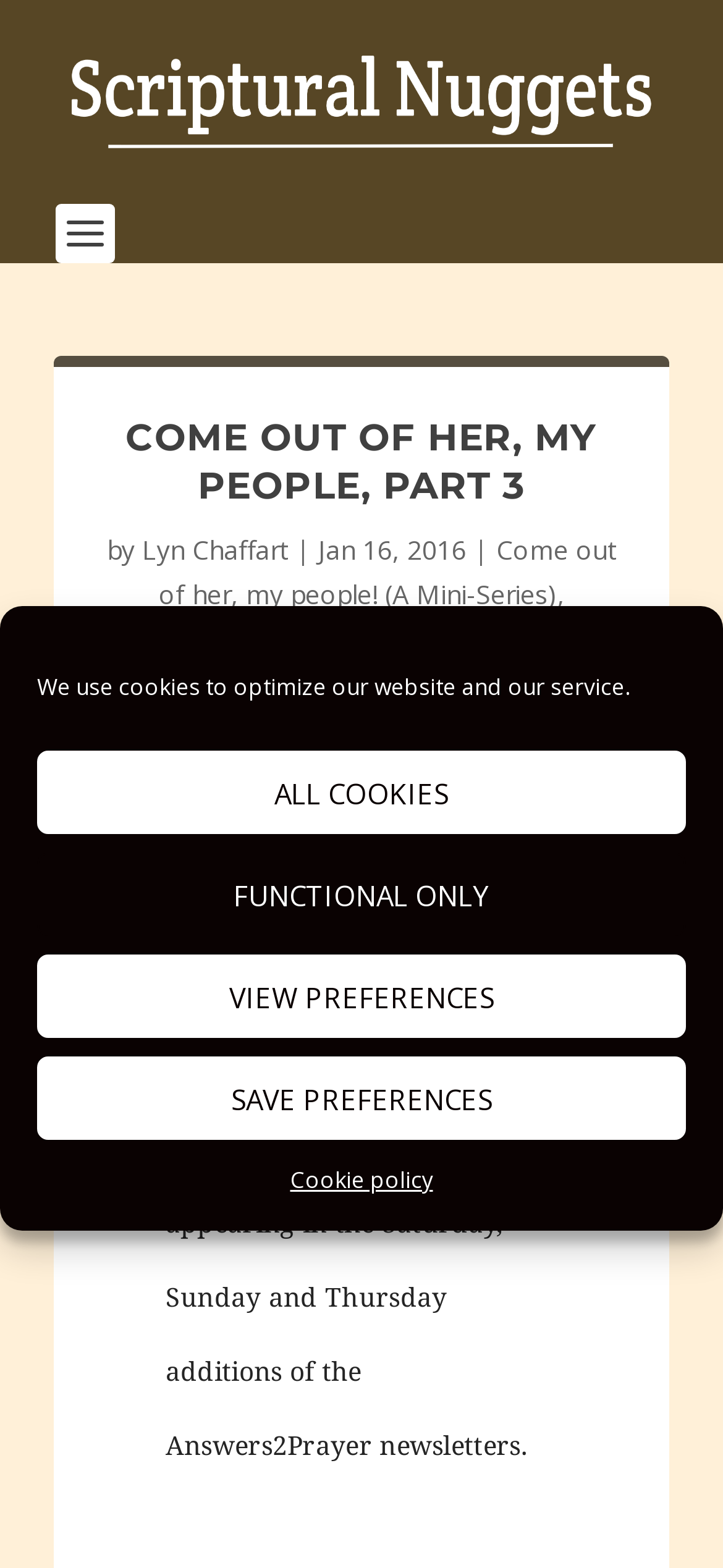Using the provided description Lyn Chaffart, find the bounding box coordinates for the UI element. Provide the coordinates in (top-left x, top-left y, bottom-right x, bottom-right y) format, ensuring all values are between 0 and 1.

[0.196, 0.339, 0.399, 0.362]